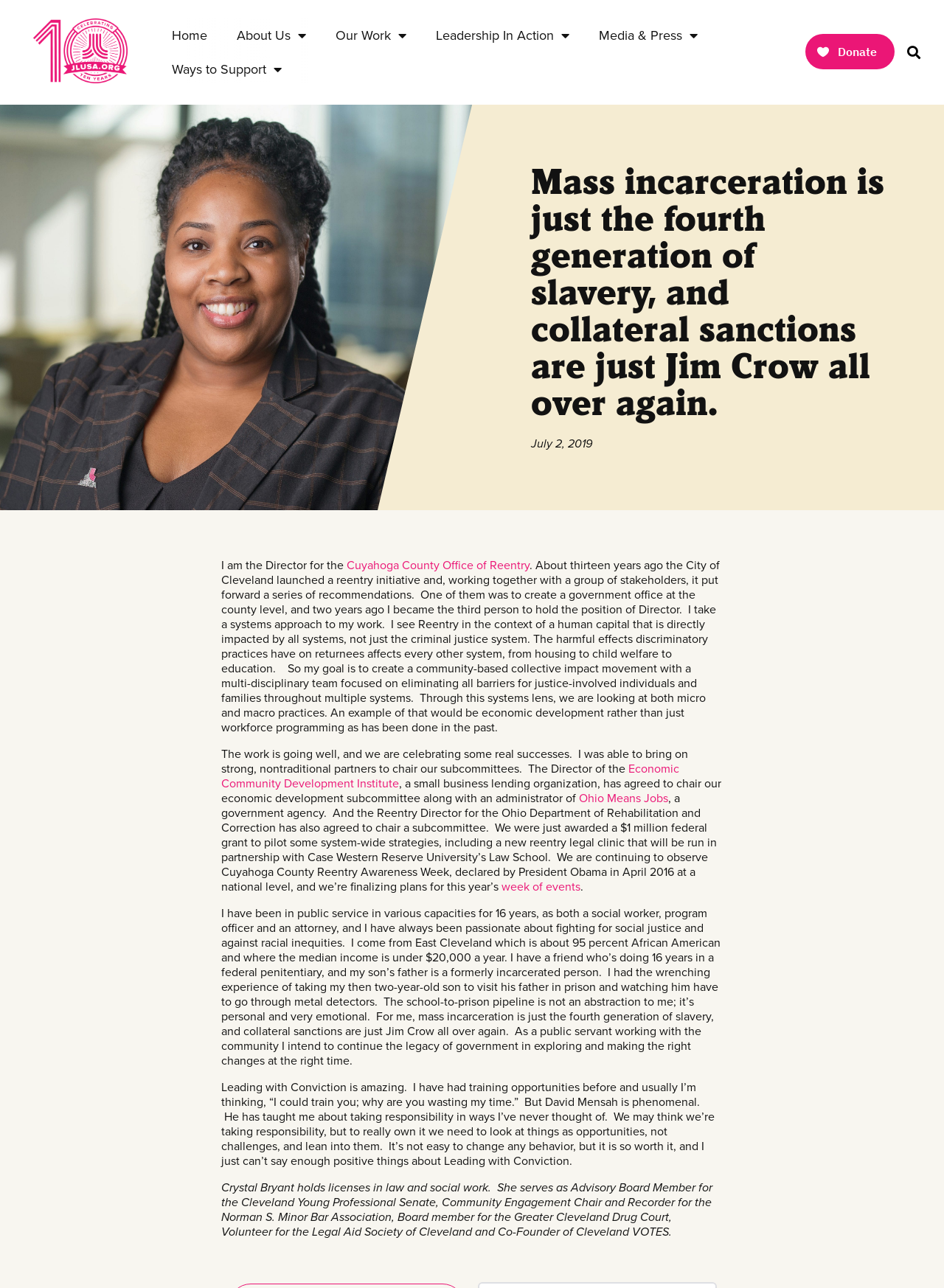Answer the question using only one word or a concise phrase: What is the topic of the article?

Mass incarceration